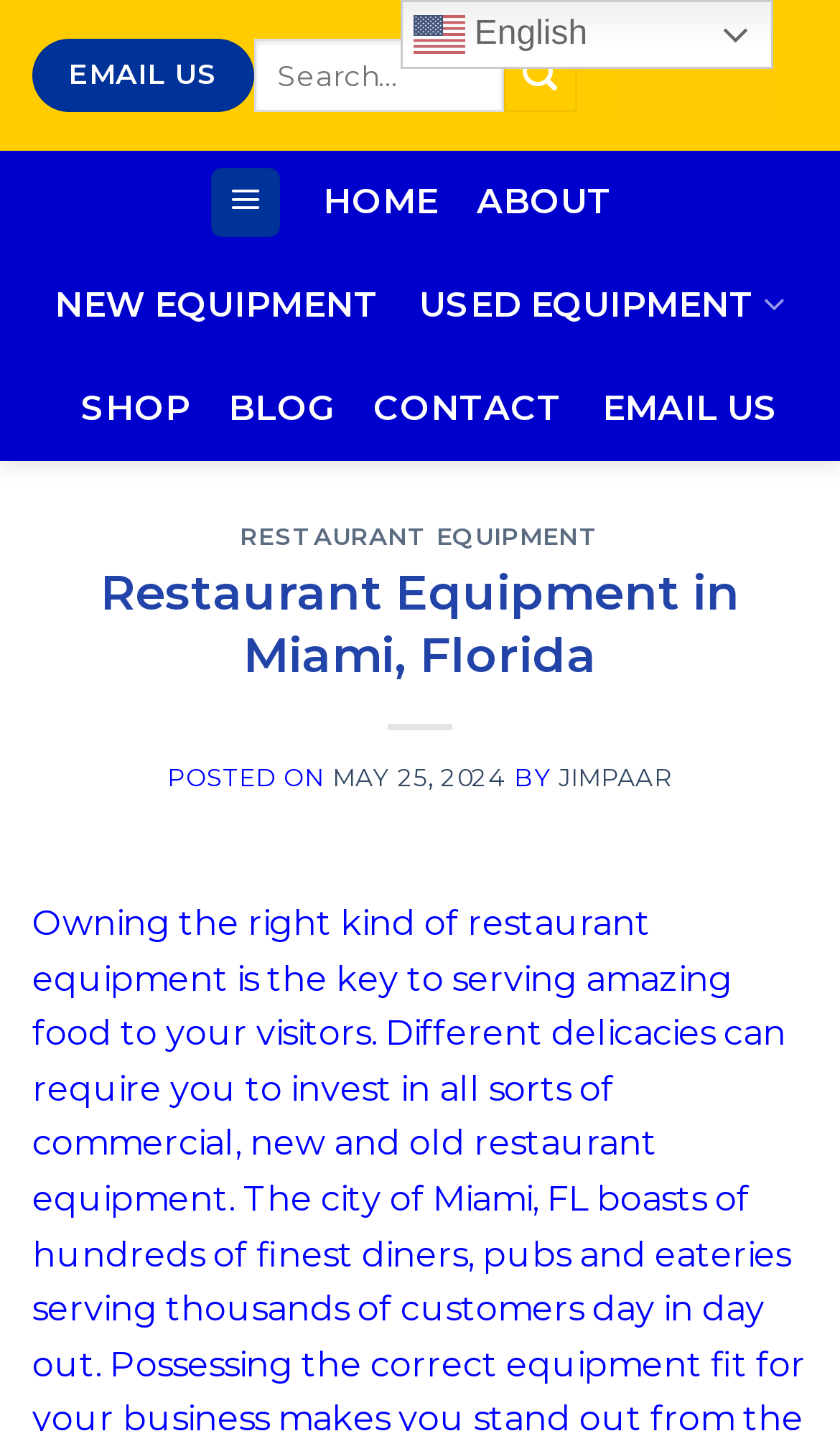What is the name of the city where the restaurant equipment is located?
Refer to the image and provide a concise answer in one word or phrase.

Miami